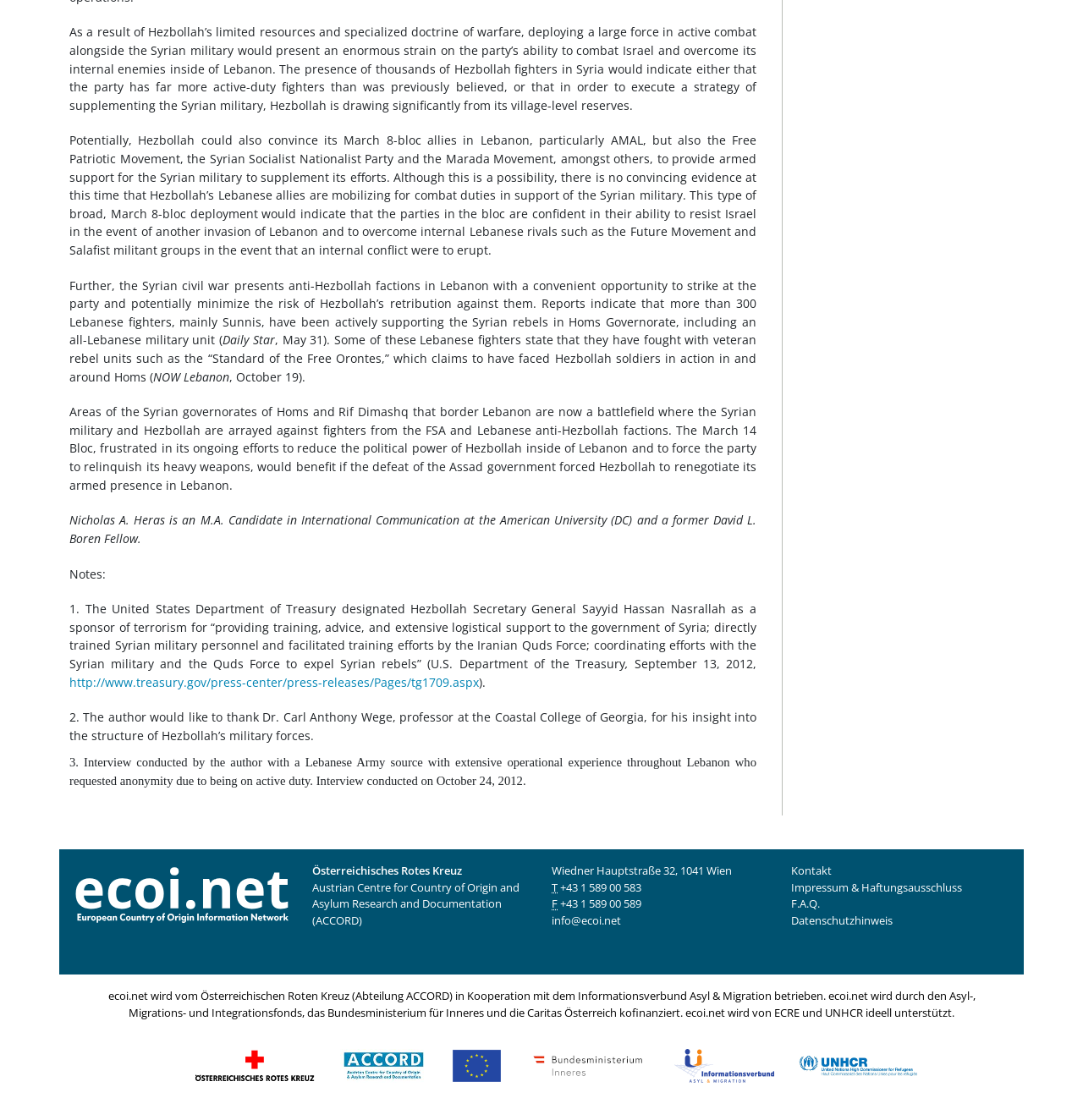Please find the bounding box coordinates of the section that needs to be clicked to achieve this instruction: "Click the link to the treasury.gov website".

[0.064, 0.602, 0.442, 0.616]